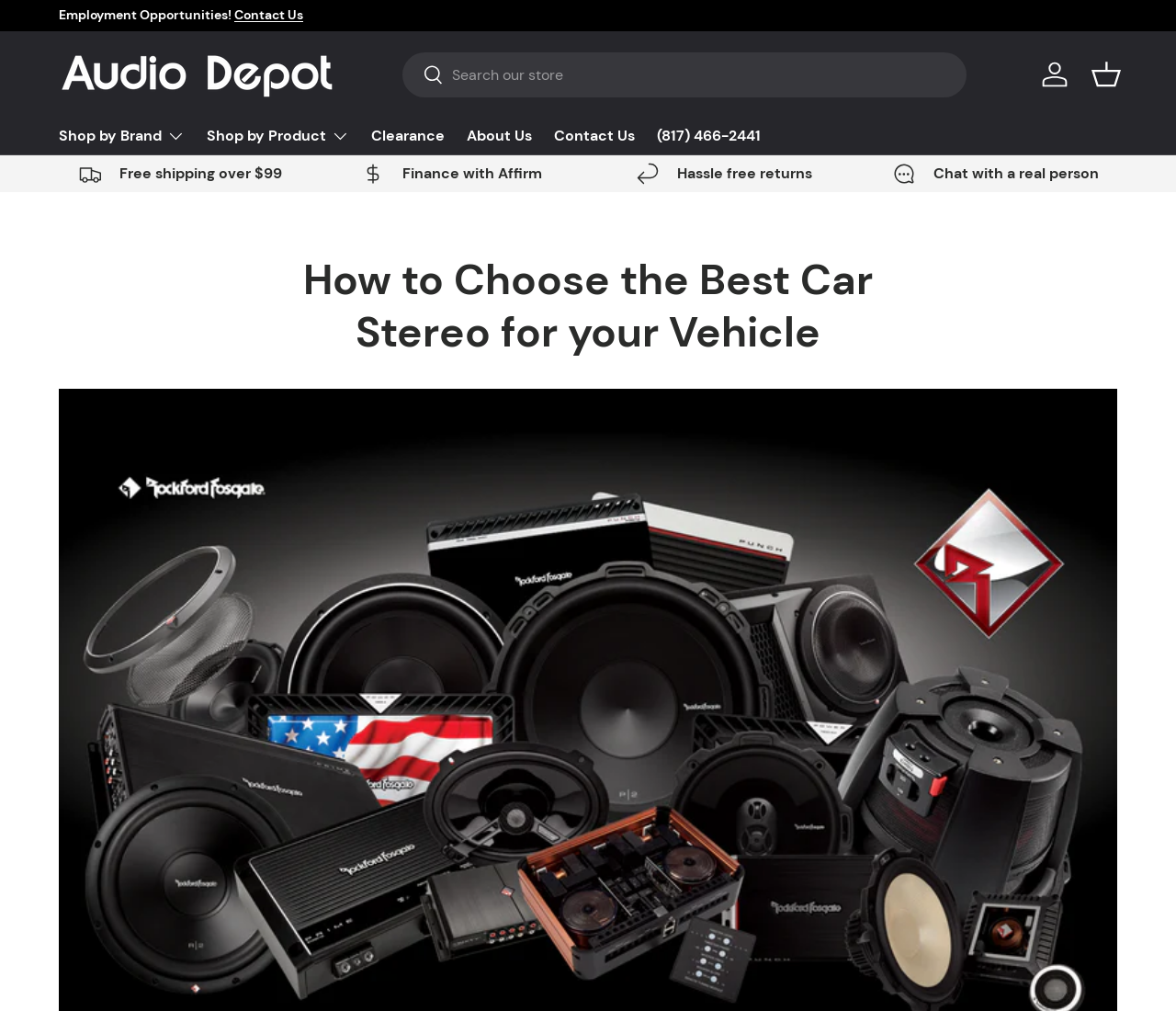Identify the bounding box of the HTML element described here: "Contact Us". Provide the coordinates as four float numbers between 0 and 1: [left, top, right, bottom].

[0.471, 0.117, 0.54, 0.152]